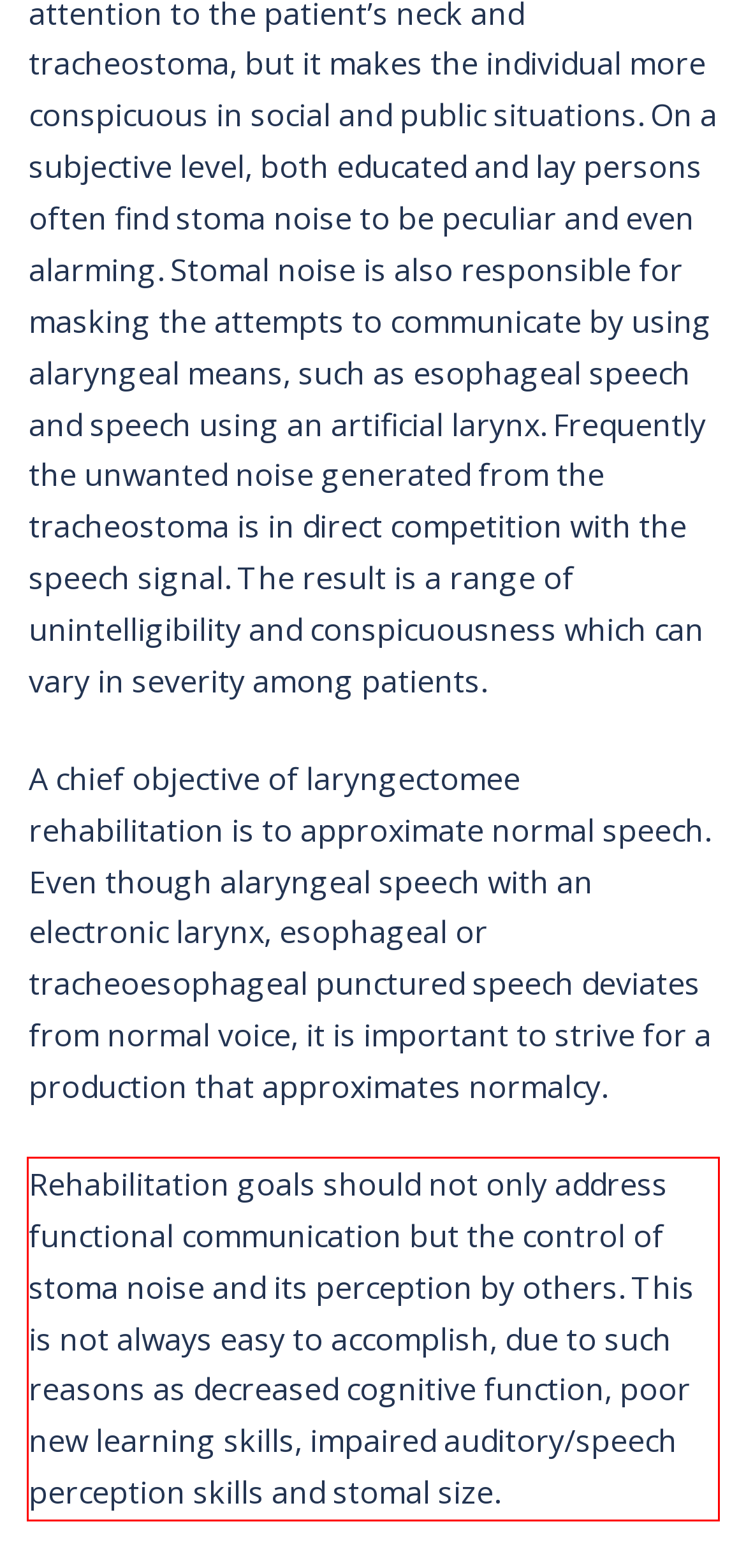Please look at the webpage screenshot and extract the text enclosed by the red bounding box.

Rehabilitation goals should not only address functional communication but the control of stoma noise and its perception by others. This is not always easy to accomplish, due to such reasons as decreased cognitive function, poor new learning skills, impaired auditory/speech perception skills and stomal size.